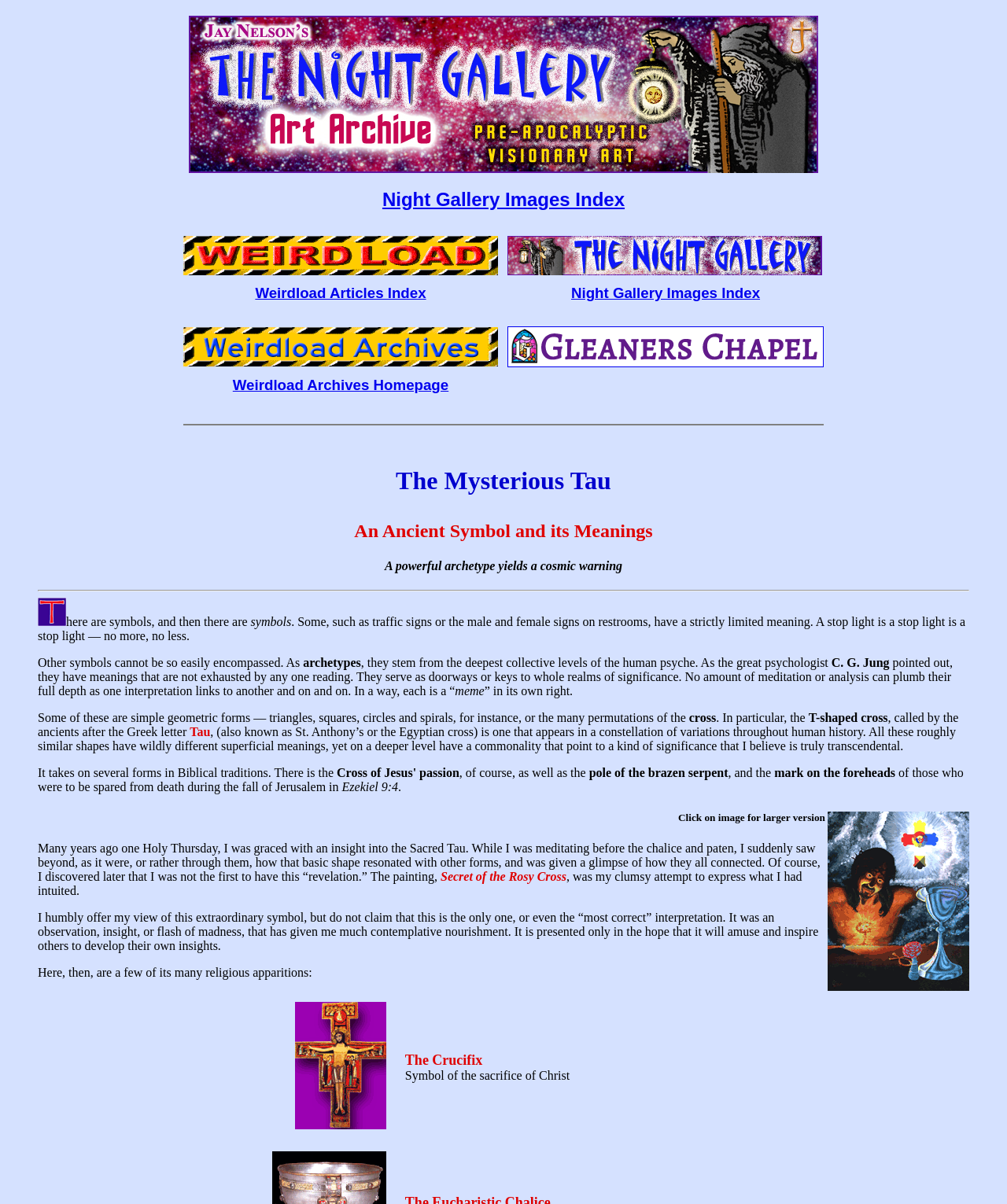Please identify the bounding box coordinates of where to click in order to follow the instruction: "Get a quote".

None